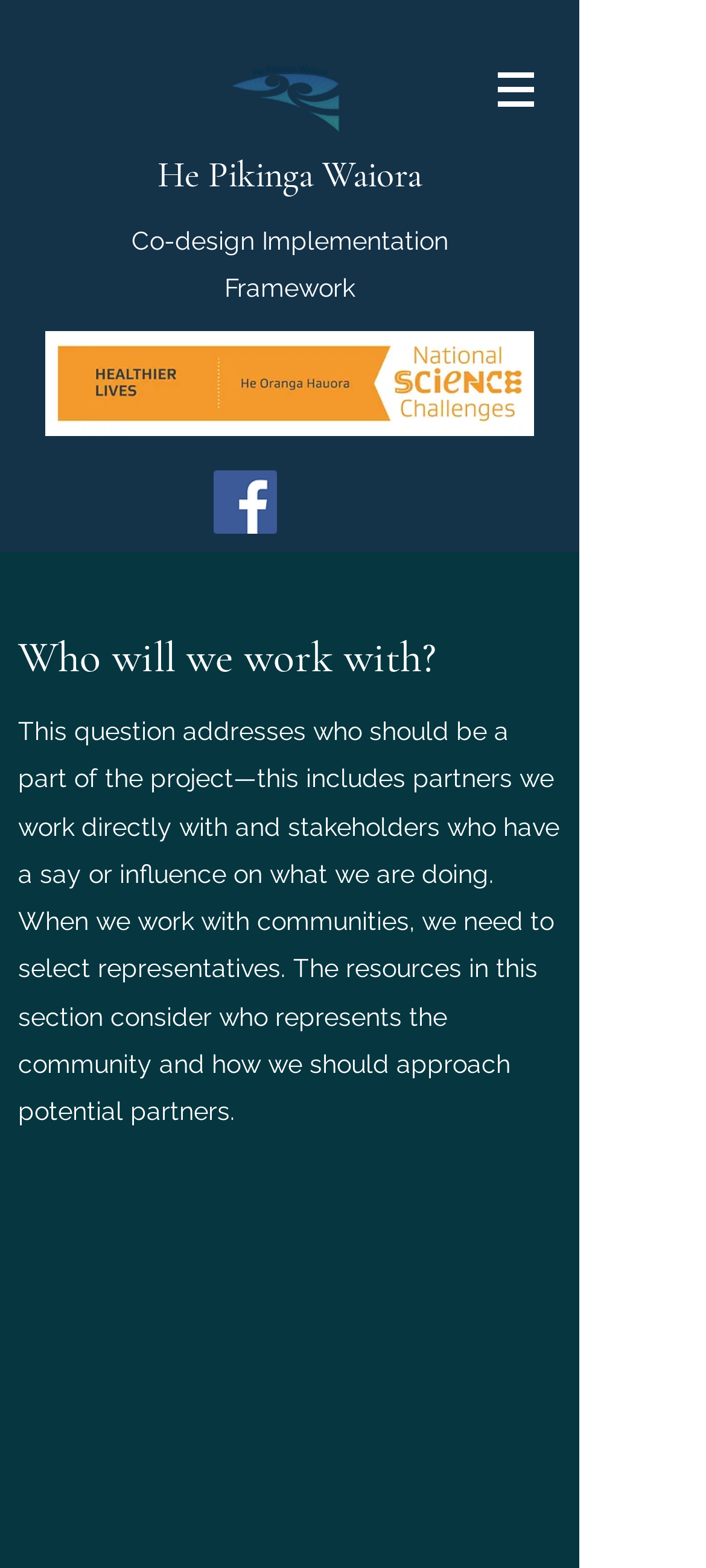Respond with a single word or phrase:
What is the theme of the image at the top of the page?

Healthier lives